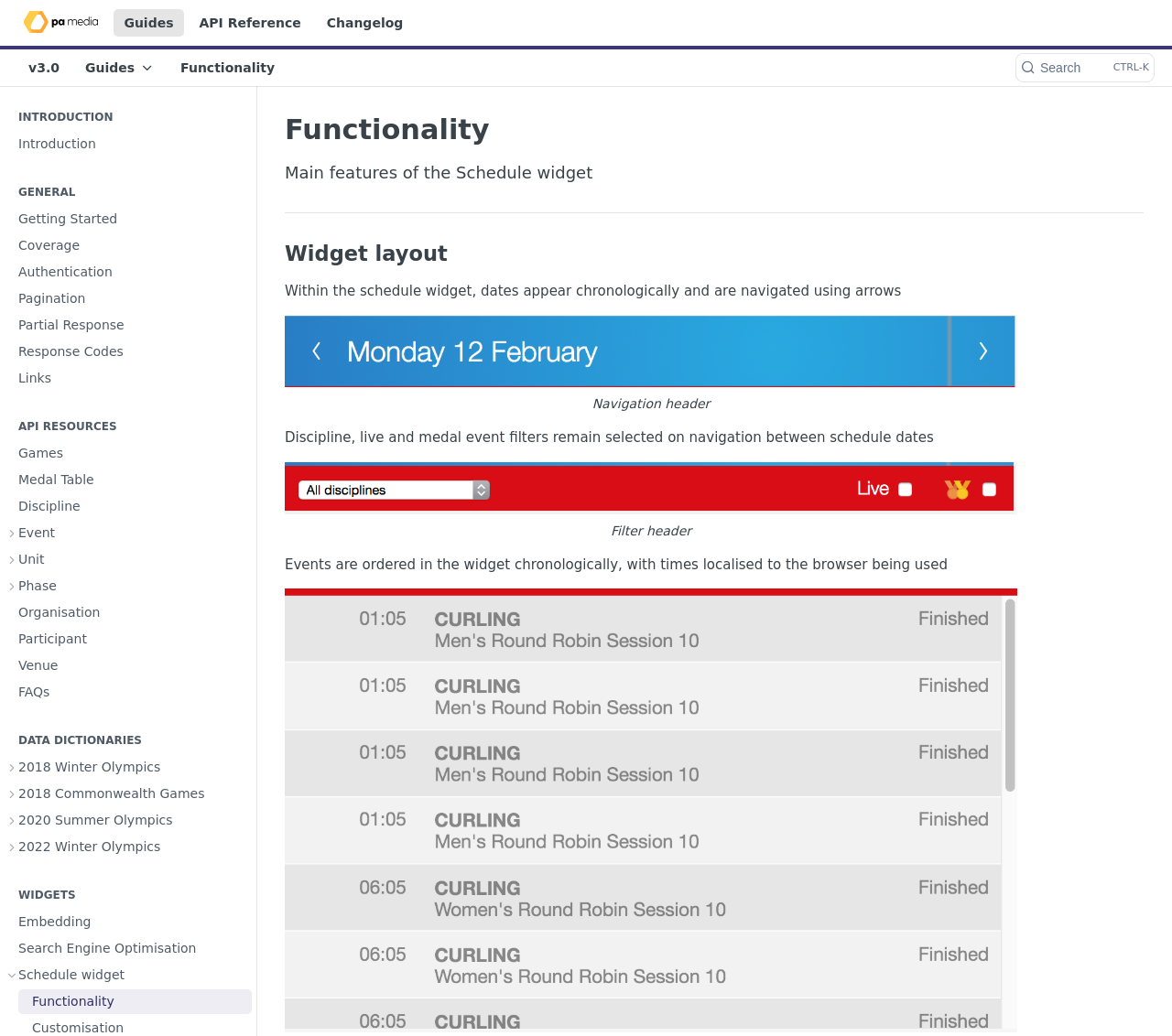What is the text of the first link on the webpage?
Please provide a single word or phrase as your answer based on the image.

Jump to Content